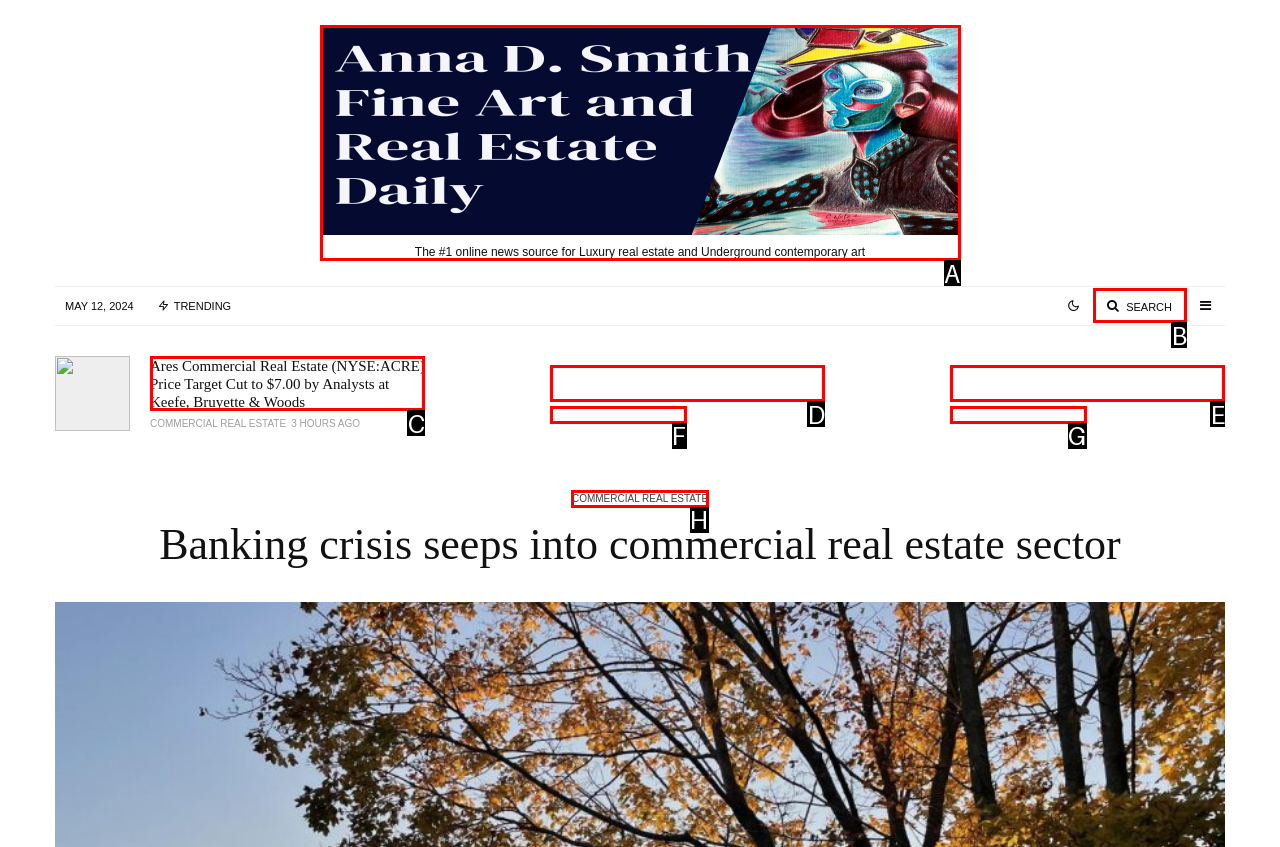Which lettered option should be clicked to achieve the task: Search for something? Choose from the given choices.

B